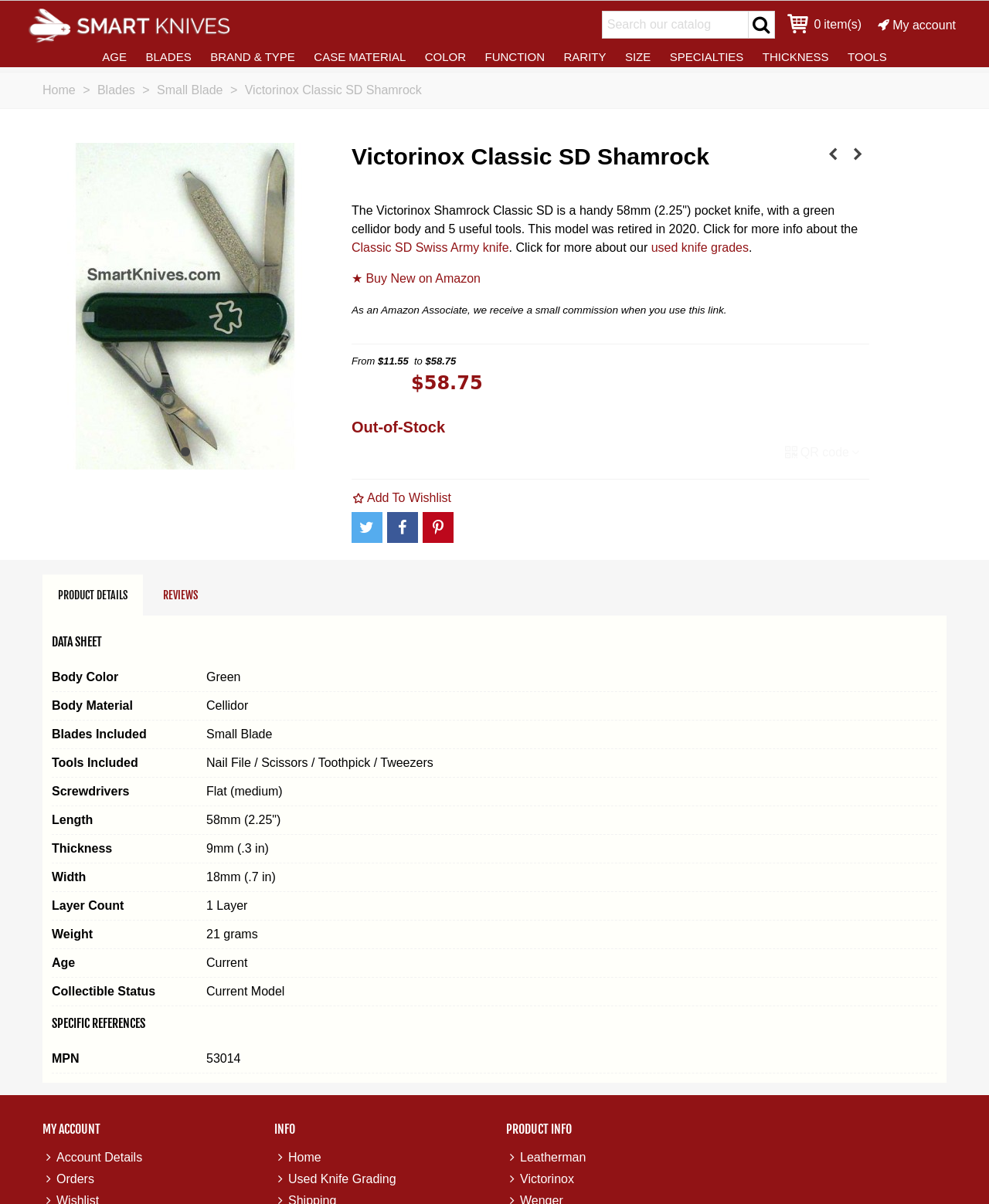Answer the following in one word or a short phrase: 
What is the length of the pocket knife?

58mm (2.25")